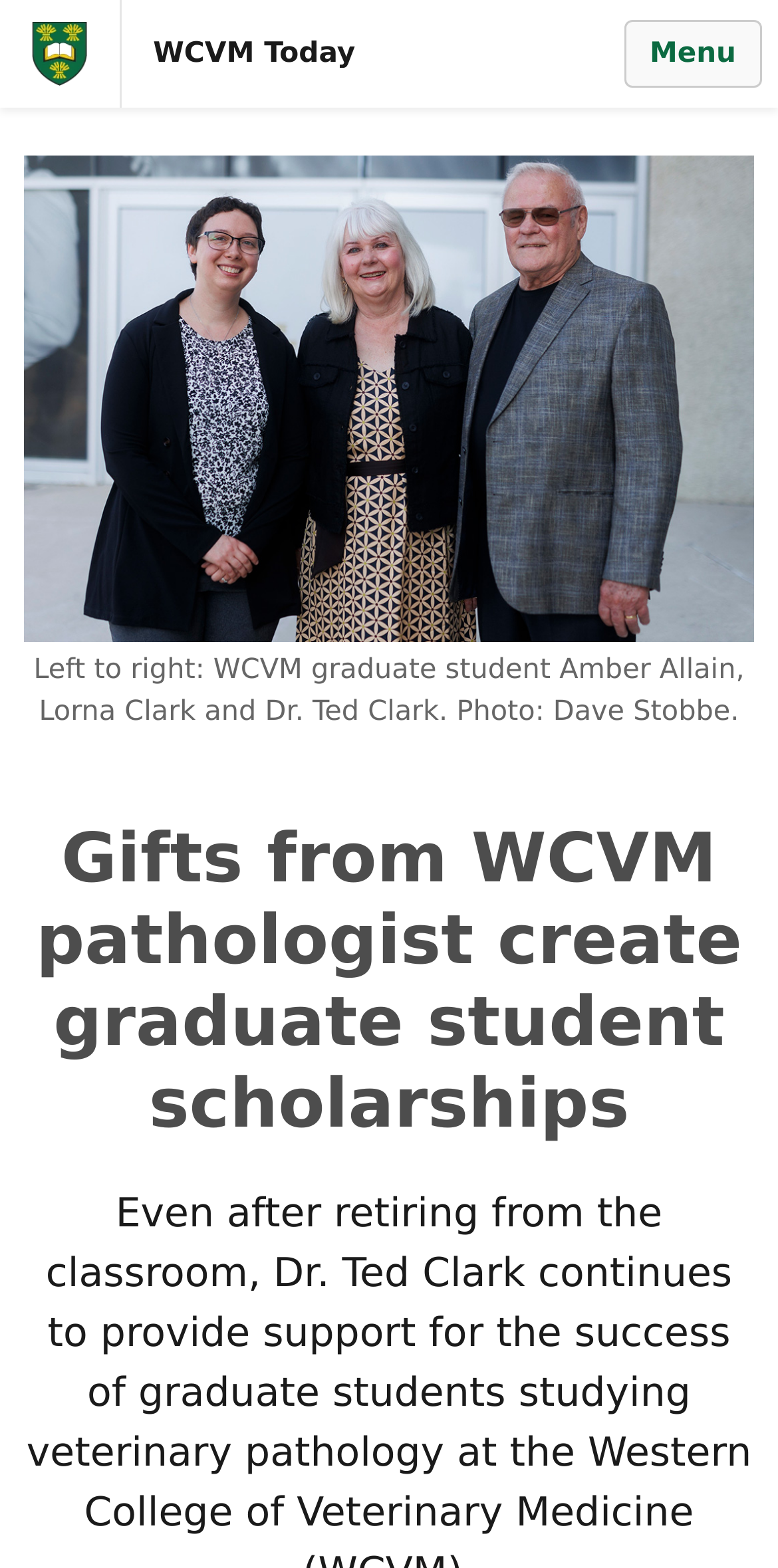Answer the following inquiry with a single word or phrase:
What is the purpose of Dr. Ted Clark's gifts?

To support graduate students